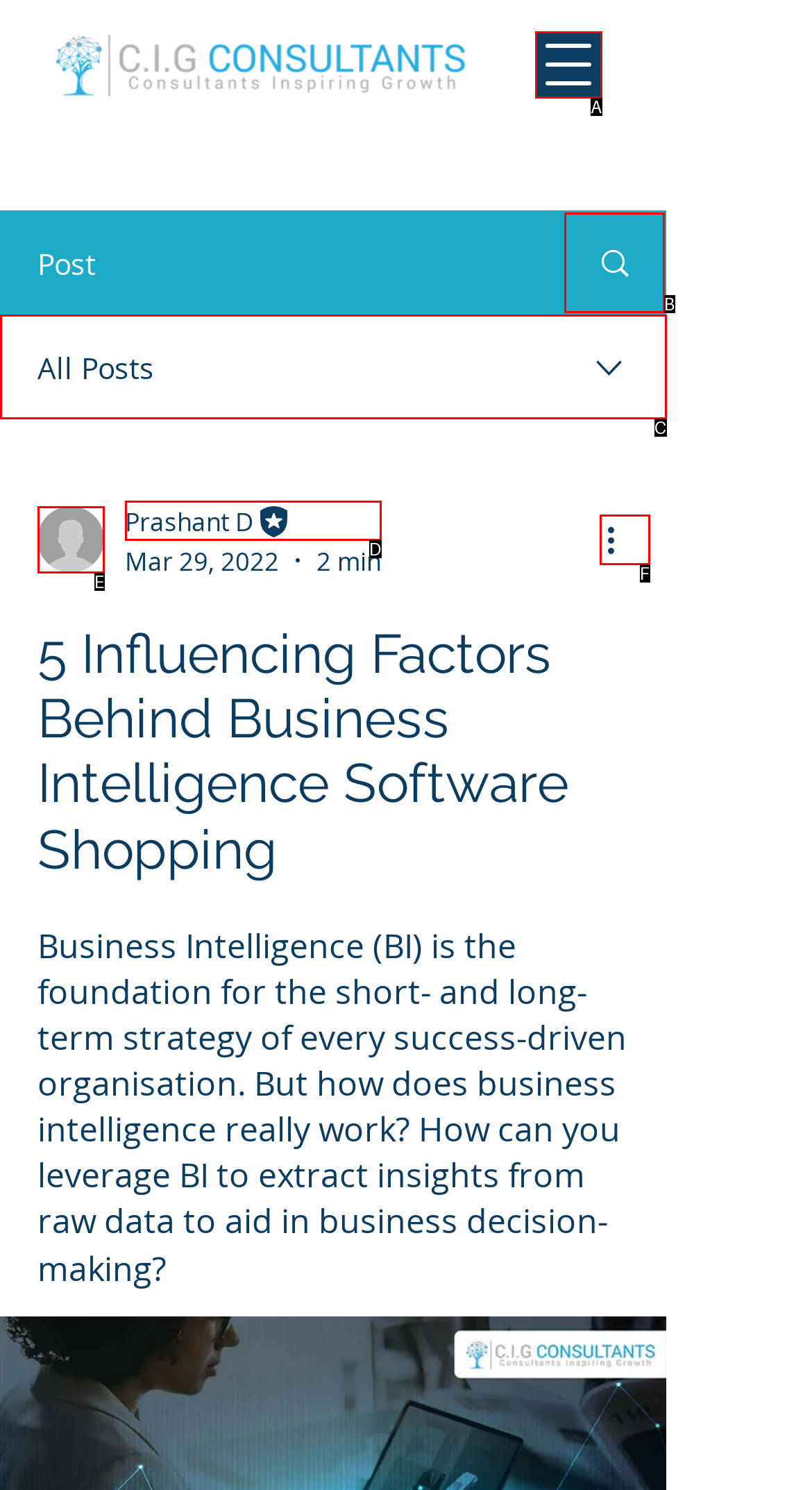Select the option that fits this description: aria-label="Open navigation menu"
Answer with the corresponding letter directly.

A